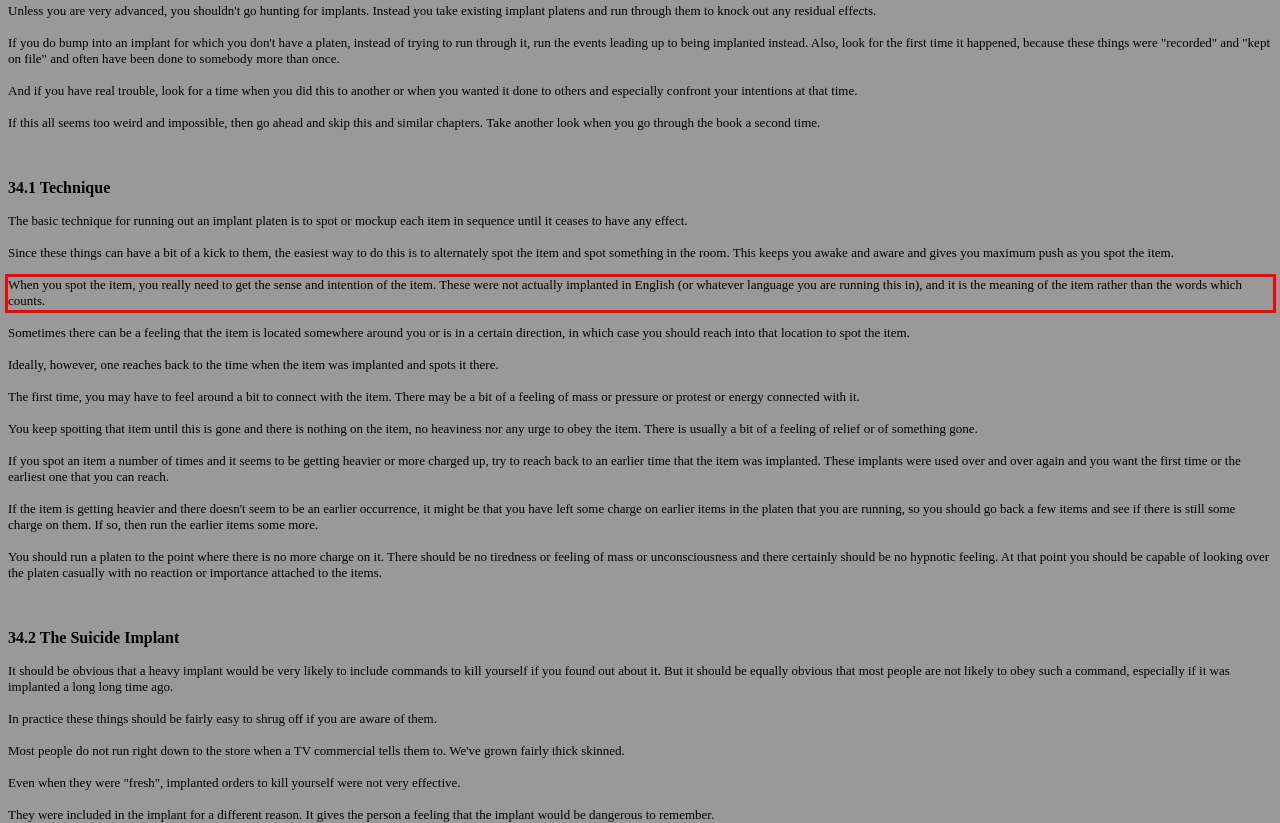Observe the screenshot of the webpage that includes a red rectangle bounding box. Conduct OCR on the content inside this red bounding box and generate the text.

When you spot the item, you really need to get the sense and intention of the item. These were not actually implanted in English (or whatever language you are running this in), and it is the meaning of the item rather than the words which counts.